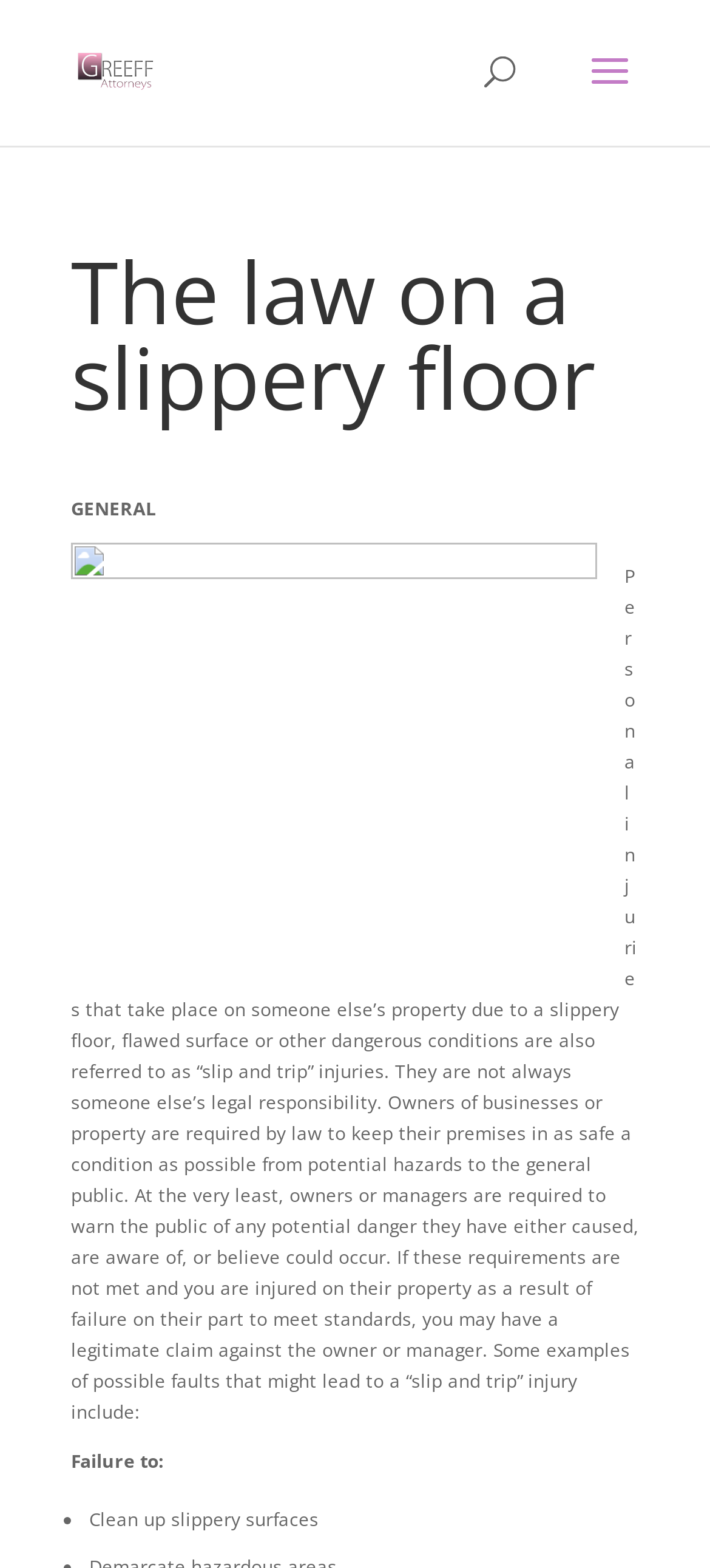Determine the webpage's heading and output its text content.

The law on a slippery floor